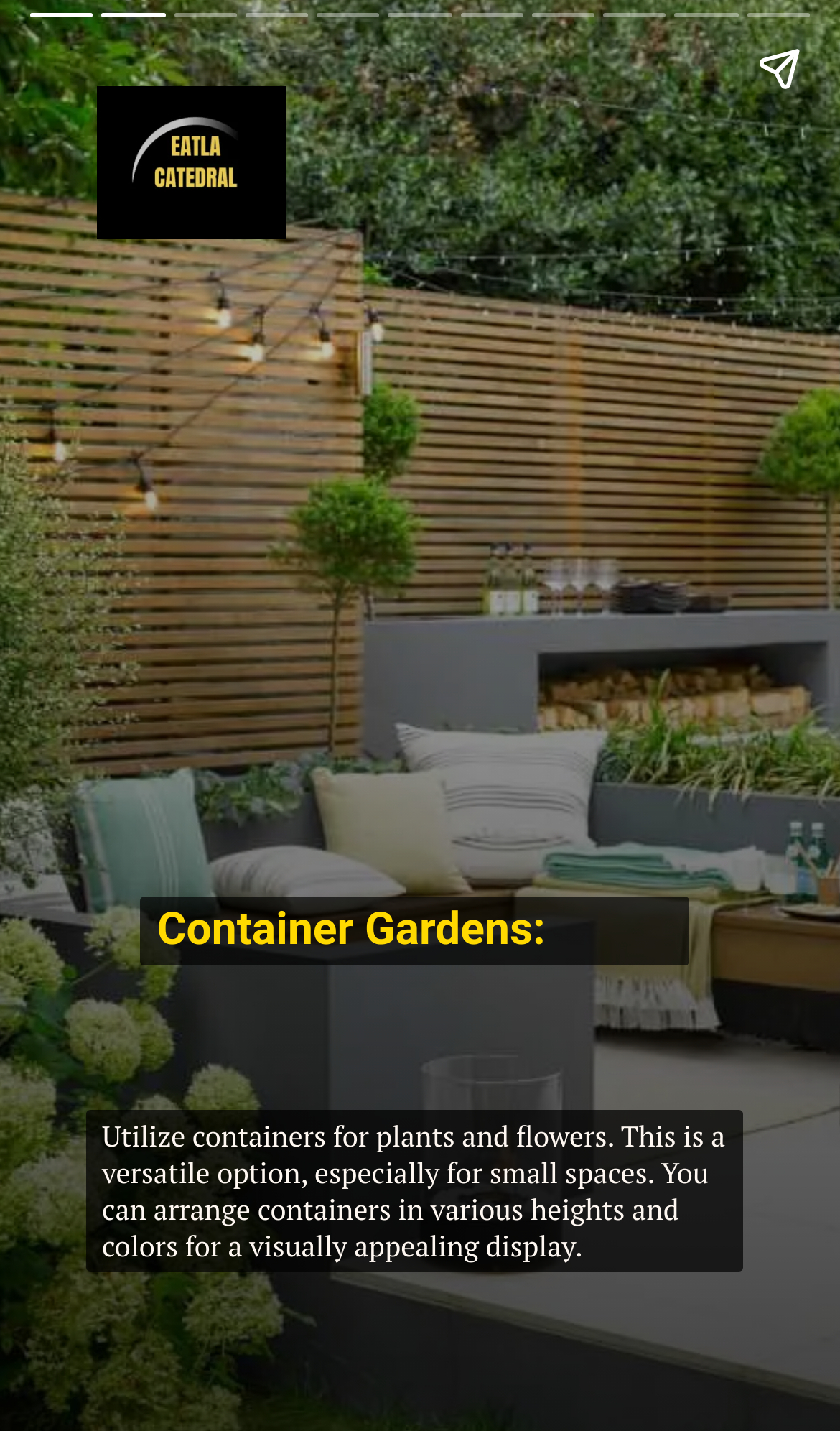Describe all visible elements and their arrangement on the webpage.

This webpage is about garden ideas, specifically showcasing 10 ways to bring beauty to your yard. At the top of the page, there is a navigation section with three buttons: "Previous page" on the left, "Next page" on the right, and a "Share story" button near the top-right corner. 

Below the navigation section, there is a large header area that spans the entire width of the page. 

The main content of the page is divided into sections, with each section having a heading and a descriptive paragraph. The first section is titled "Container Gardens" and is located near the top-center of the page. The corresponding paragraph is placed below the heading, describing how to utilize containers for plants and flowers, especially for small spaces. The text suggests arranging containers in various heights and colors for a visually appealing display.

There are no images on this page.